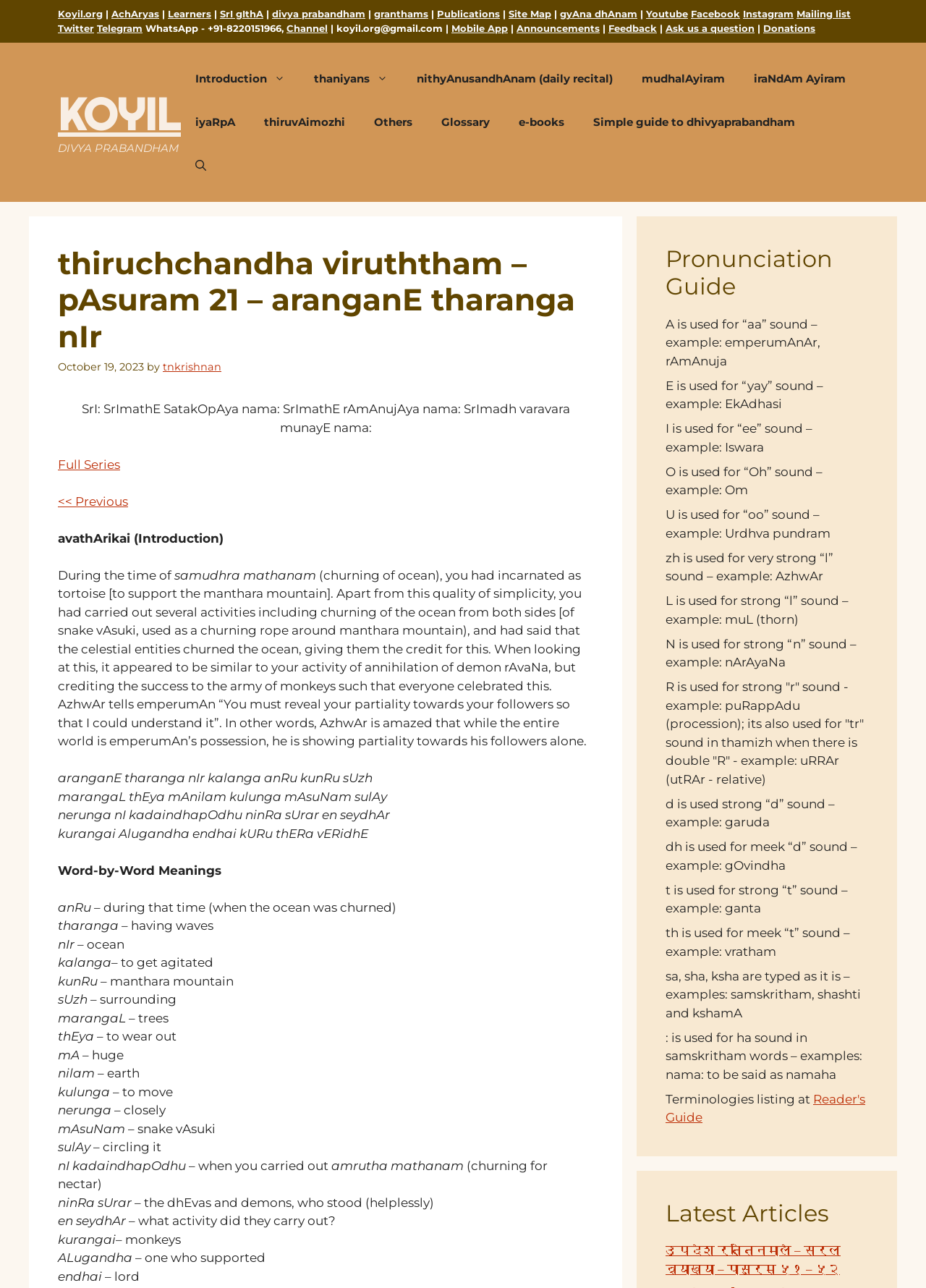What is the name of the author of the pAsuram?
Identify the answer in the screenshot and reply with a single word or phrase.

tnkrishnan